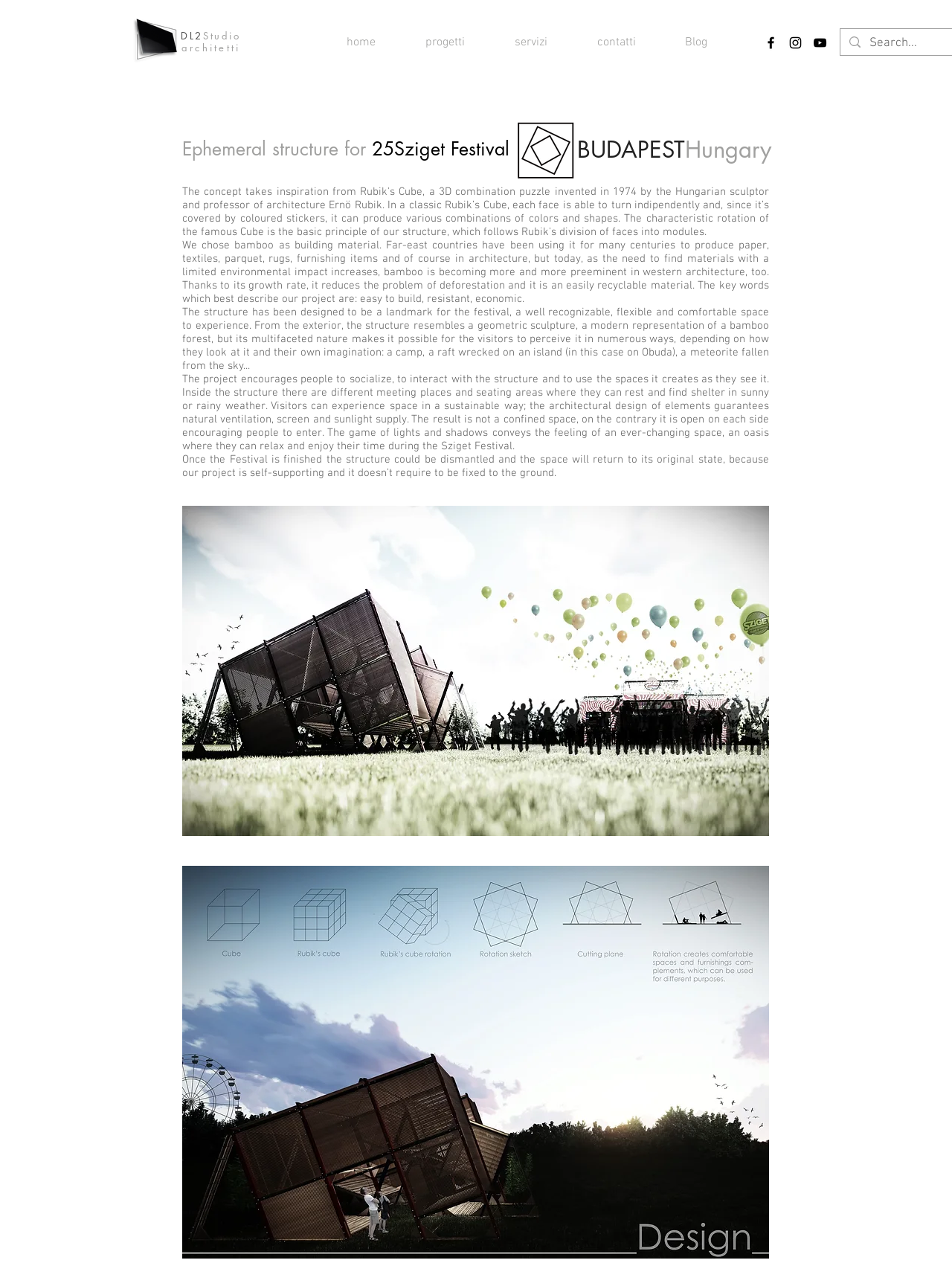What happens to the structure after the festival?
Based on the image, give a one-word or short phrase answer.

It can be dismantled